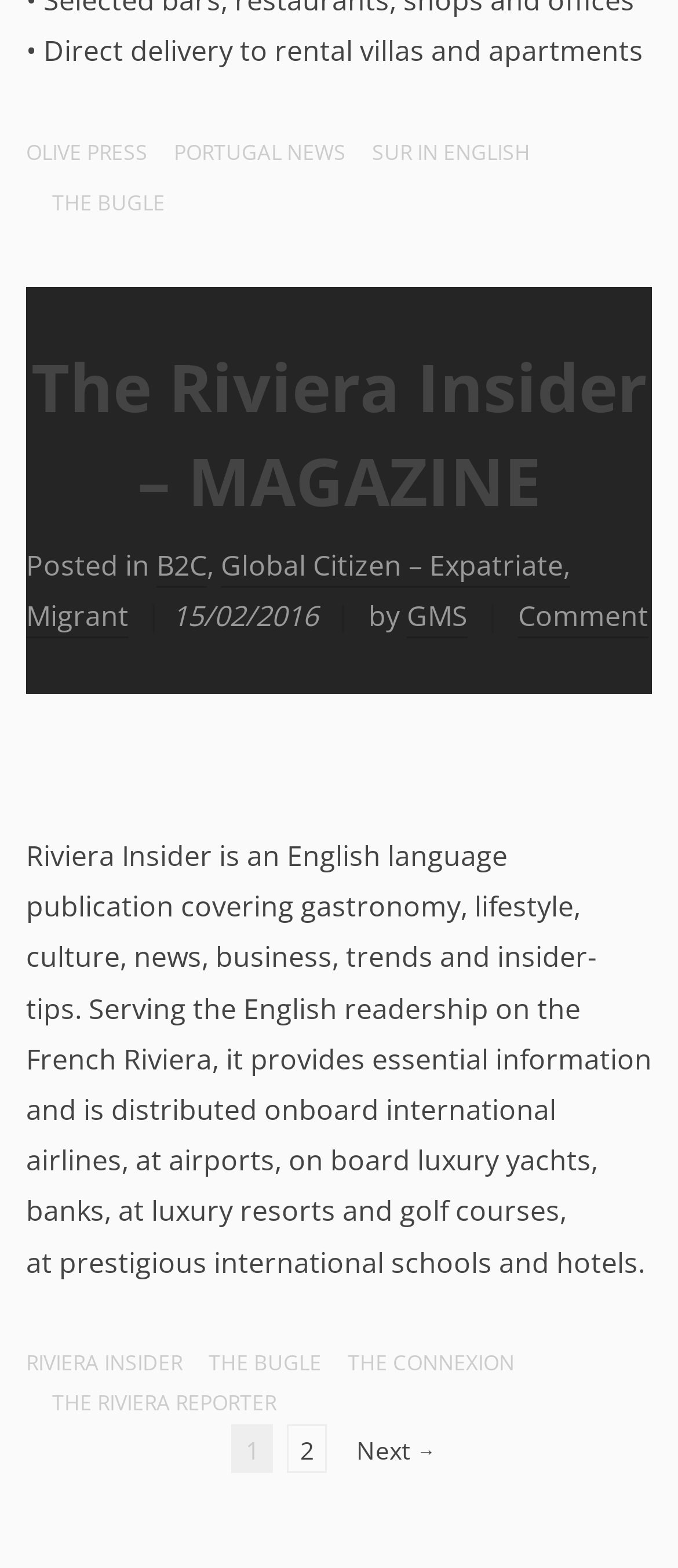Identify the bounding box of the UI element that matches this description: "Global Citizen – Expatriate, Migrant".

[0.038, 0.348, 0.841, 0.407]